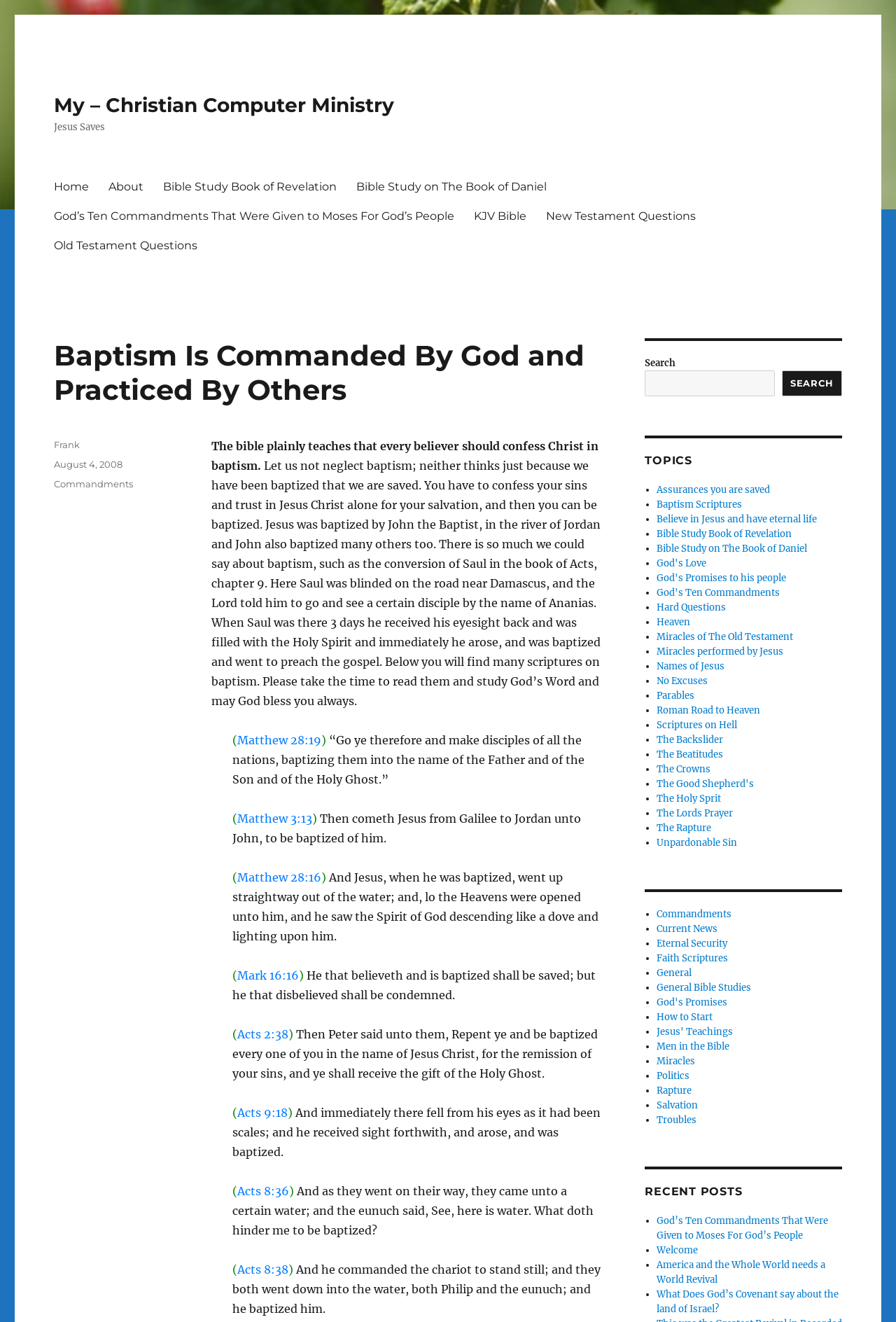Who is the author of this webpage?
Please answer the question with as much detail and depth as you can.

The author of this webpage is Frank, as indicated by the link 'Frank' in the footer section of the page, which is labeled as 'Author'.